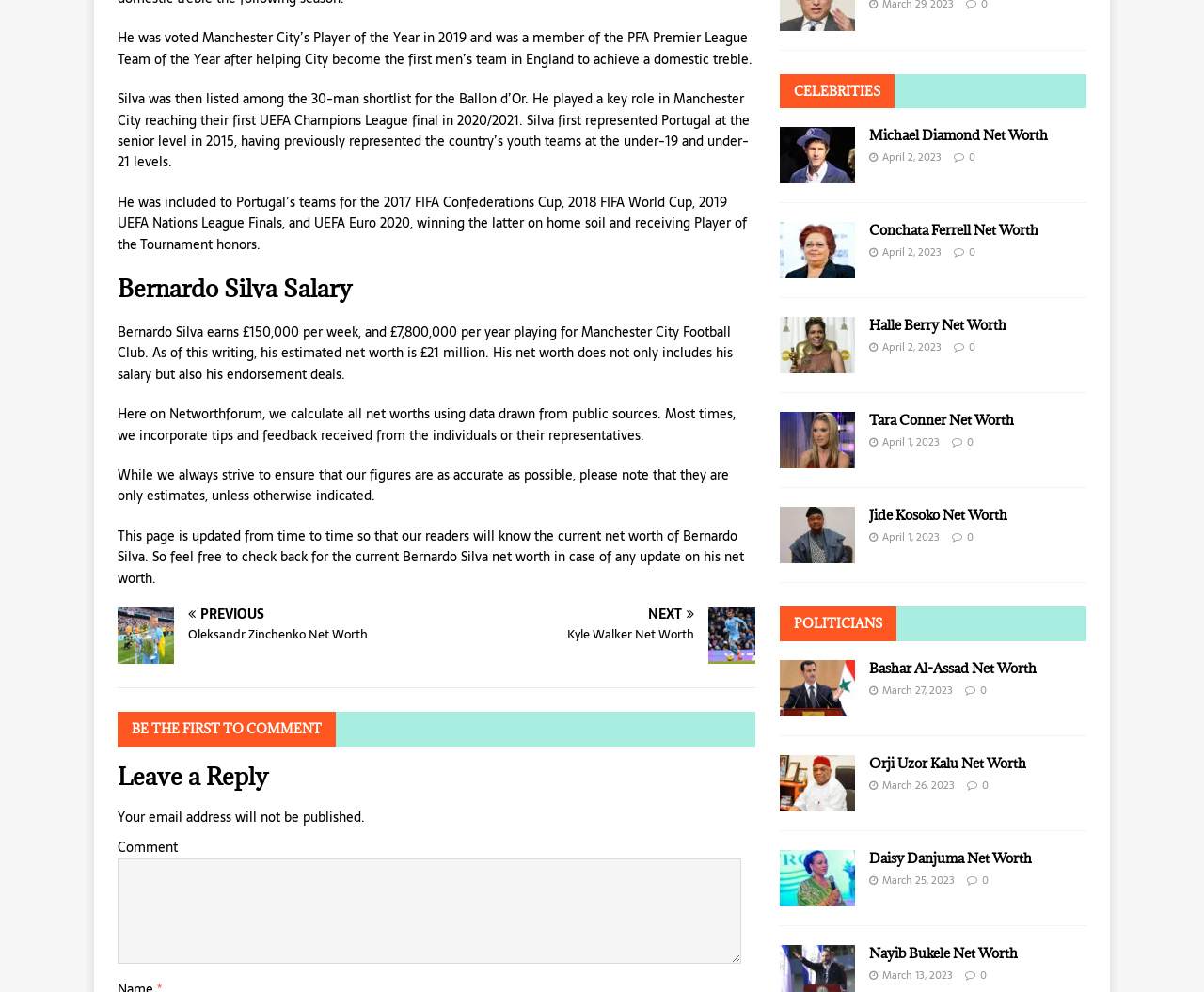Provide the bounding box coordinates of the section that needs to be clicked to accomplish the following instruction: "View Kyle Walker's net worth."

[0.369, 0.612, 0.627, 0.65]